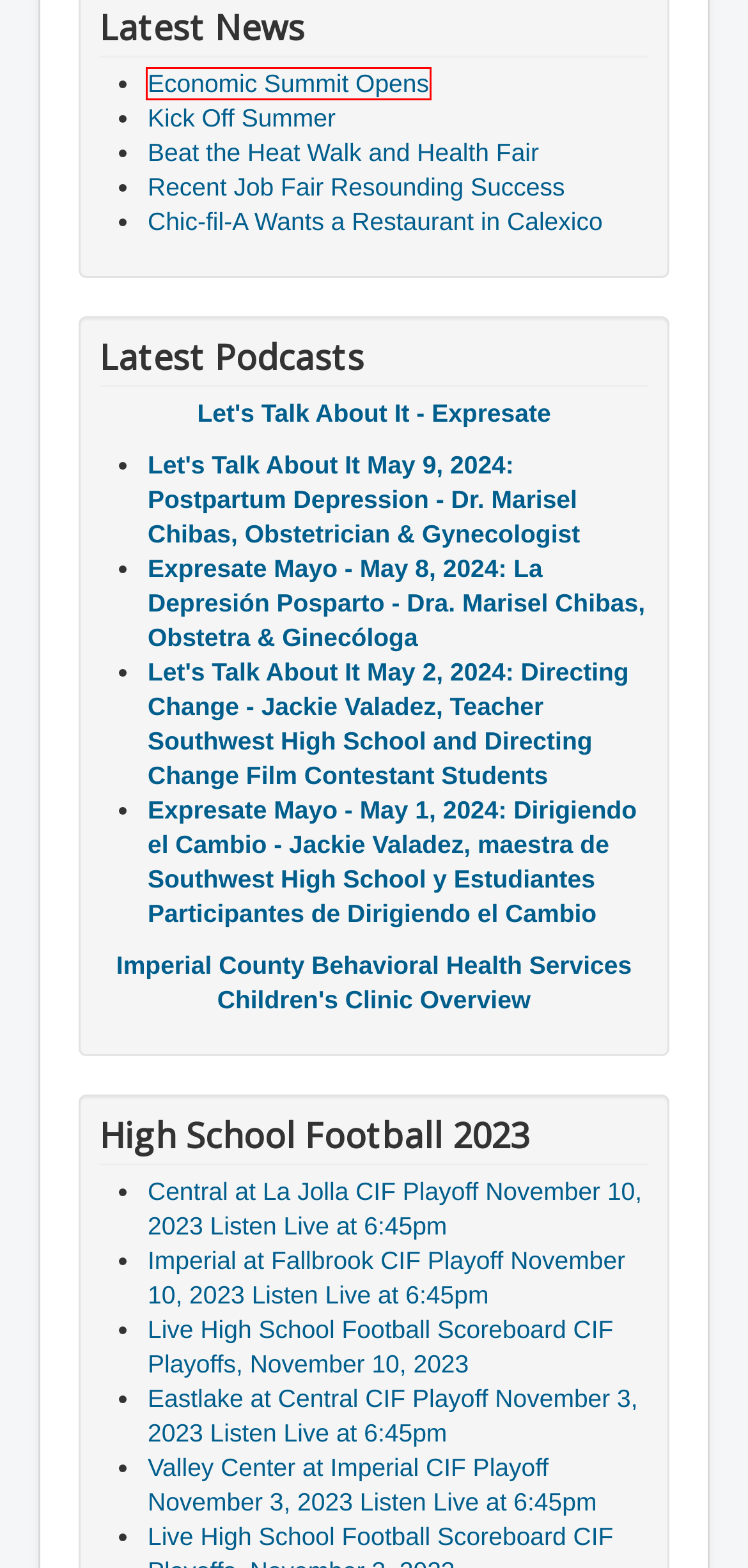Inspect the screenshot of a webpage with a red rectangle bounding box. Identify the webpage description that best corresponds to the new webpage after clicking the element inside the bounding box. Here are the candidates:
A. Expresate 4-26-23 | Radio Show | ivpost
B. Children's Clinic Overview
C. Economic Summit Opens
D. Expresate 3-21-18 | Radio Show | ivpost
E. Beat the Heat Walk and Health Fair
F. Let's Talk About It 3-22-18 | Radio Show | ivpost
G. Recent Job Fair Resounding Success
H. Live High School Football Scoreboard CIF Playoffs, November 10, 2023

C